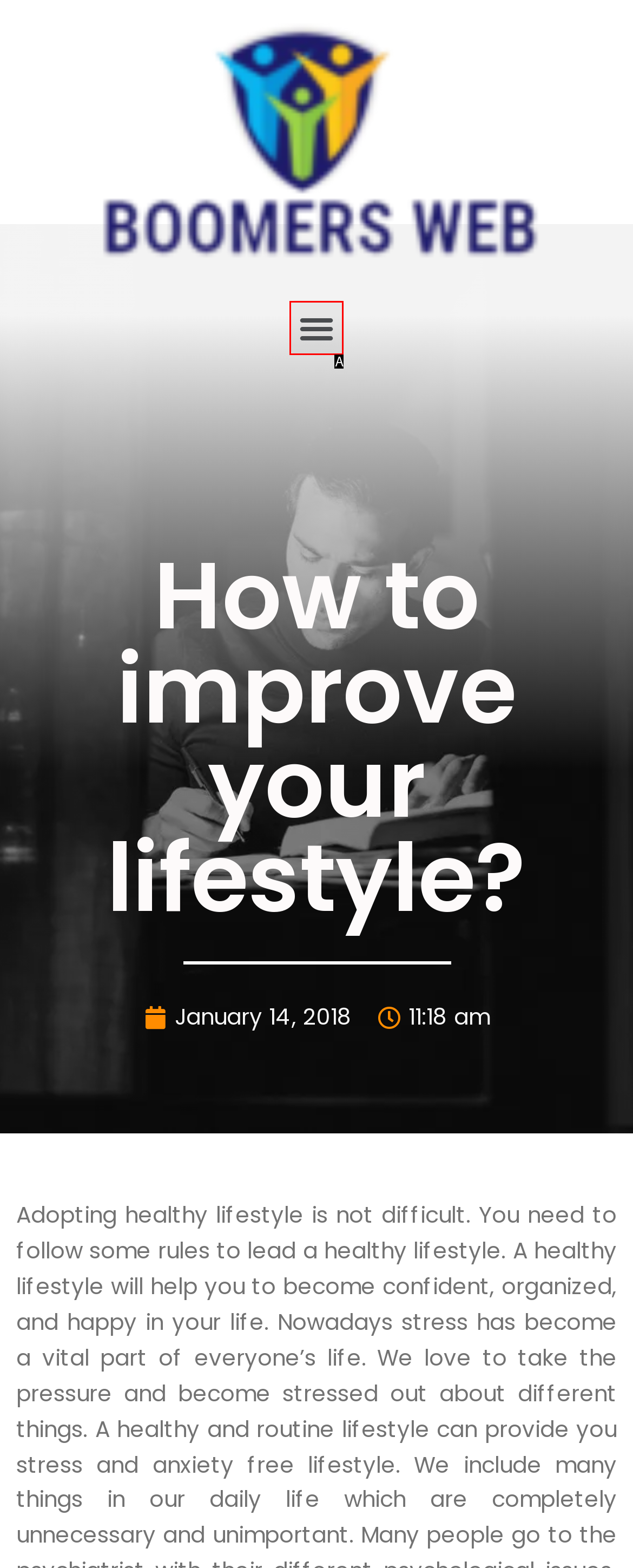Identify which option matches the following description: 424.245.5407
Answer by giving the letter of the correct option directly.

None